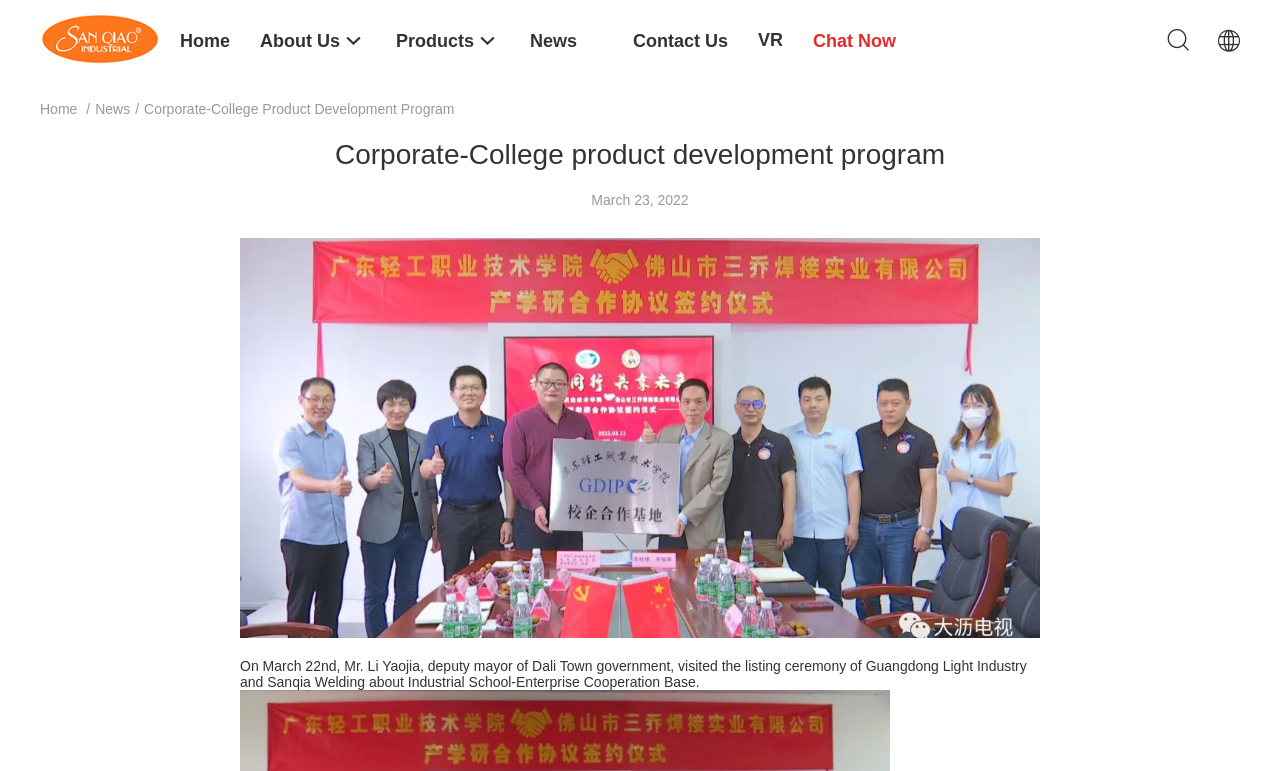Identify the bounding box coordinates of the section to be clicked to complete the task described by the following instruction: "Read Corporate-College product development program". The coordinates should be four float numbers between 0 and 1, formatted as [left, top, right, bottom].

[0.188, 0.179, 0.812, 0.223]